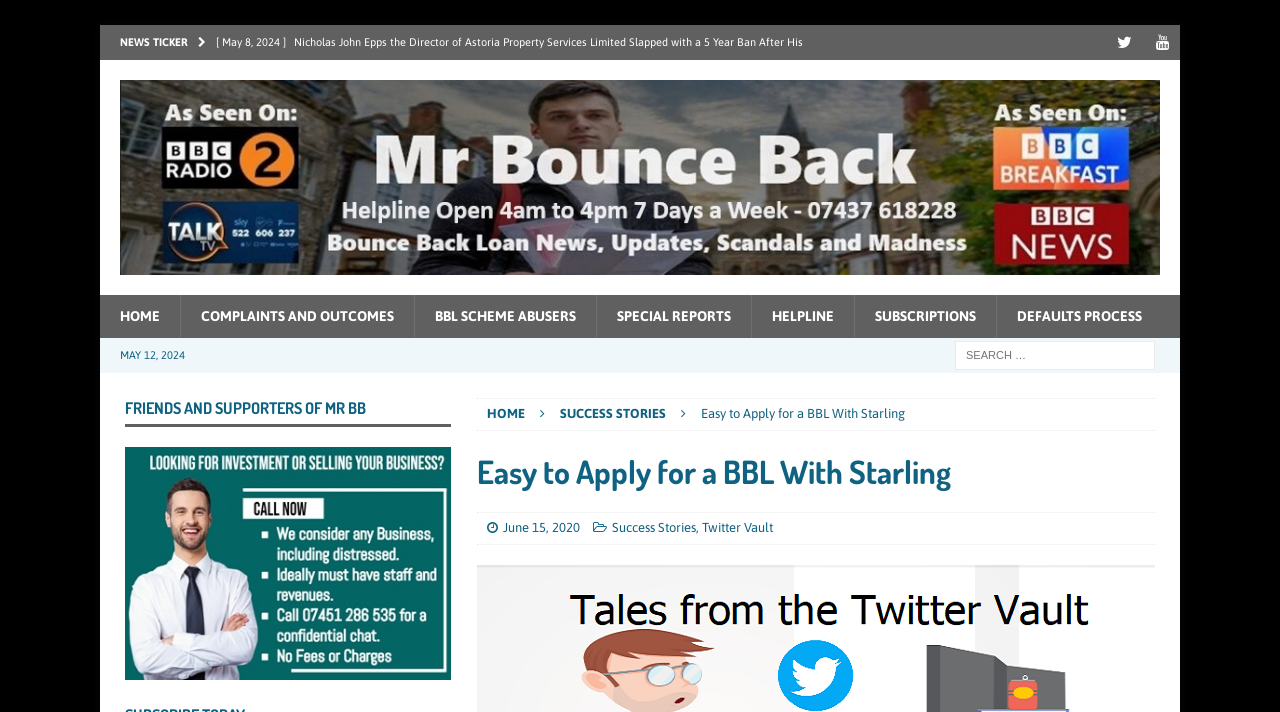Identify the bounding box coordinates for the element you need to click to achieve the following task: "Search for something". Provide the bounding box coordinates as four float numbers between 0 and 1, in the form [left, top, right, bottom].

[0.746, 0.479, 0.902, 0.519]